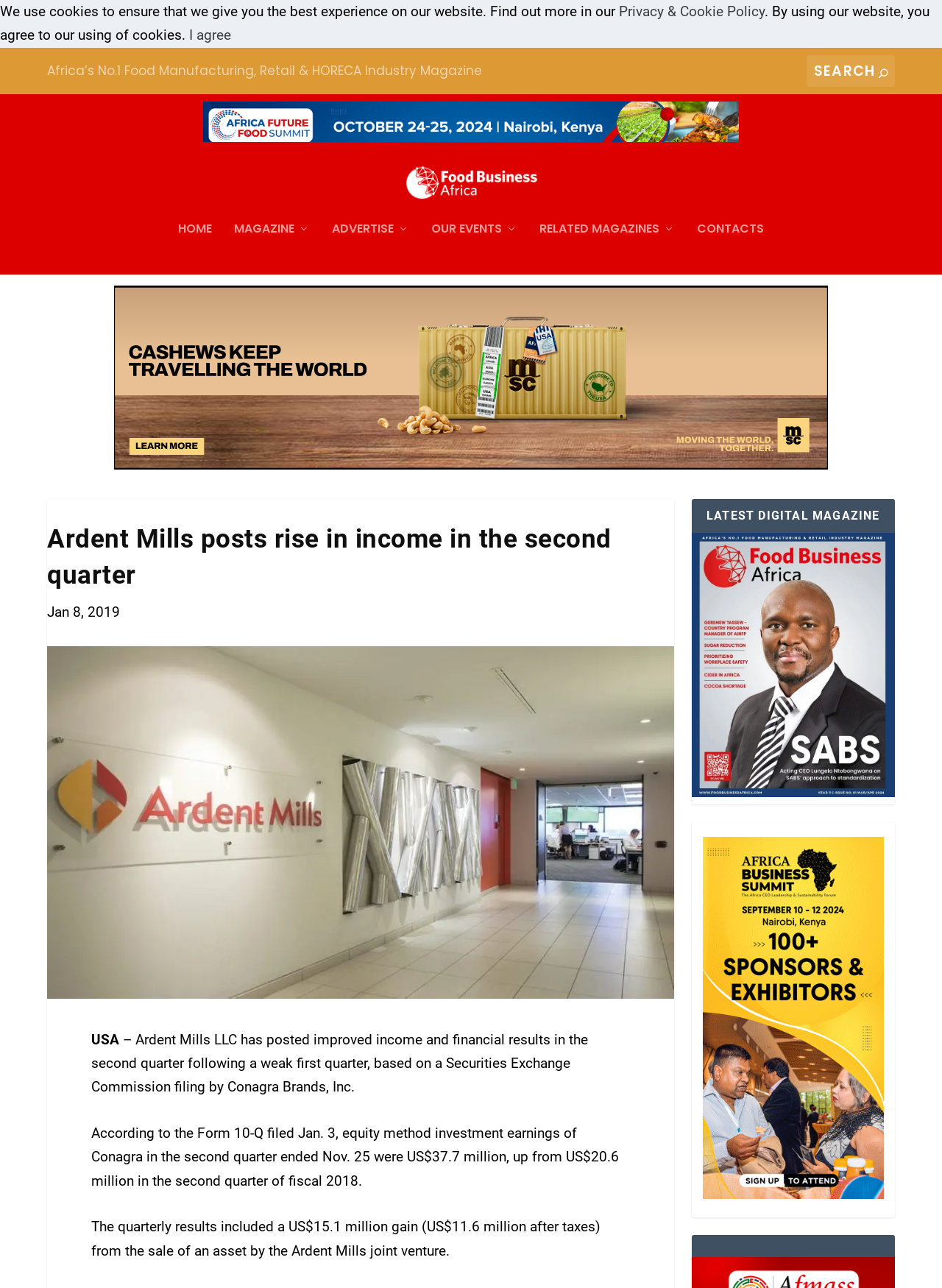What is the topic of the main article?
Please answer the question with as much detail as possible using the screenshot.

I found the answer by reading the main heading of the article, which says 'Ardent Mills posts rise in income in the second quarter', indicating that the topic of the main article is about Ardent Mills' income.